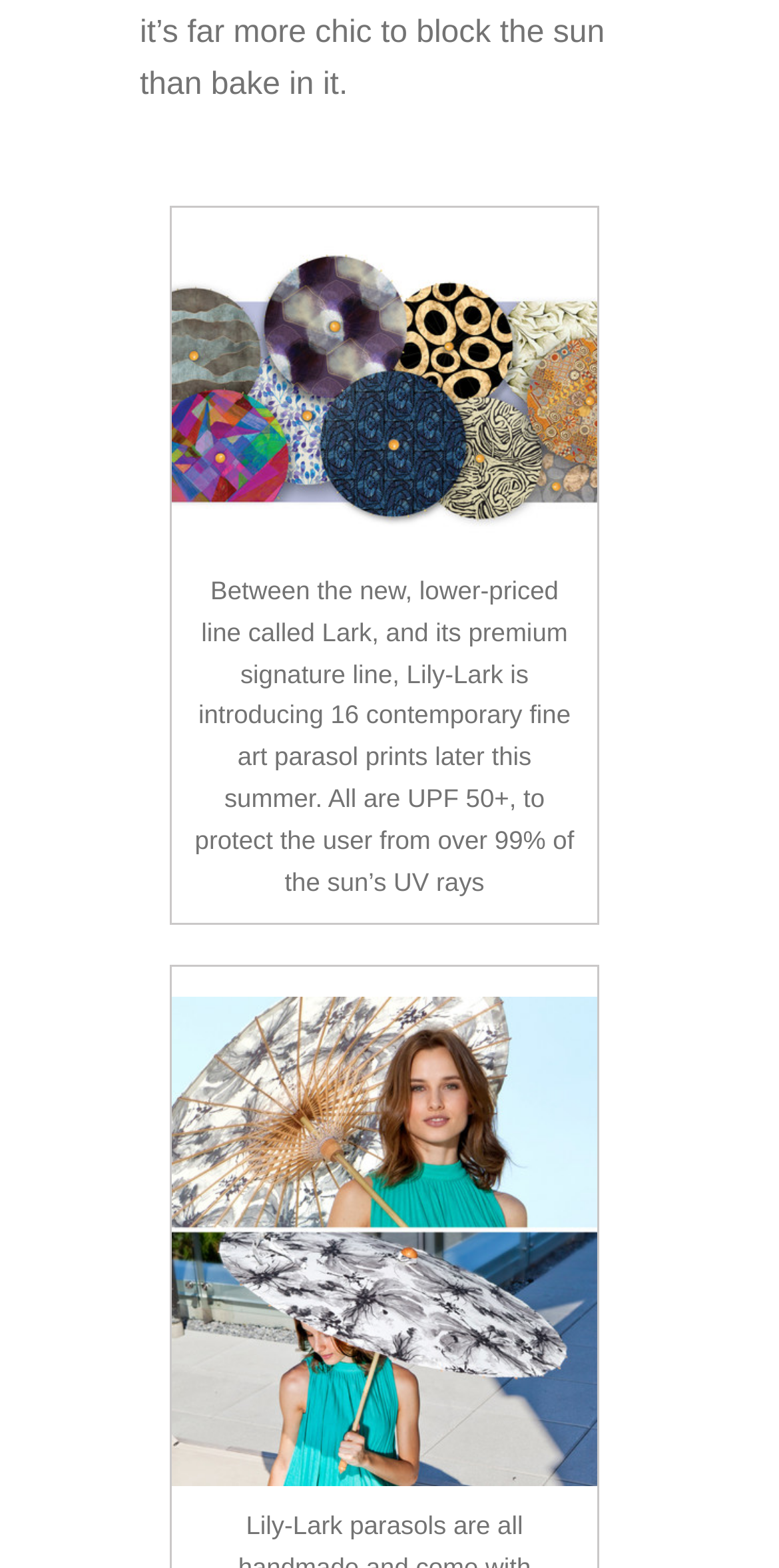Give a one-word or one-phrase response to the question:
How many buttons are there on the webpage?

2